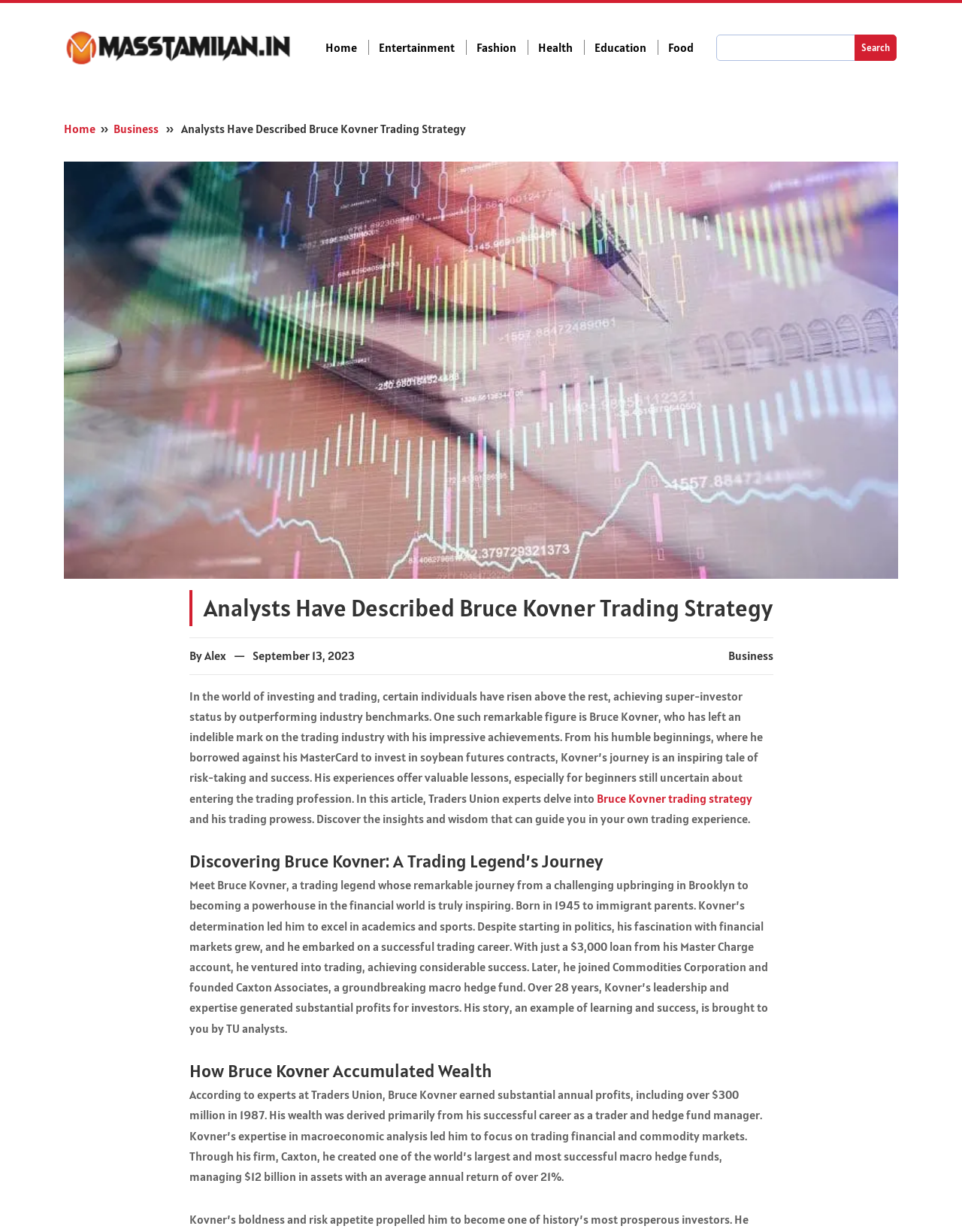Find the bounding box coordinates of the clickable element required to execute the following instruction: "Visit the Education page". Provide the coordinates as four float numbers between 0 and 1, i.e., [left, top, right, bottom].

[0.618, 0.032, 0.684, 0.045]